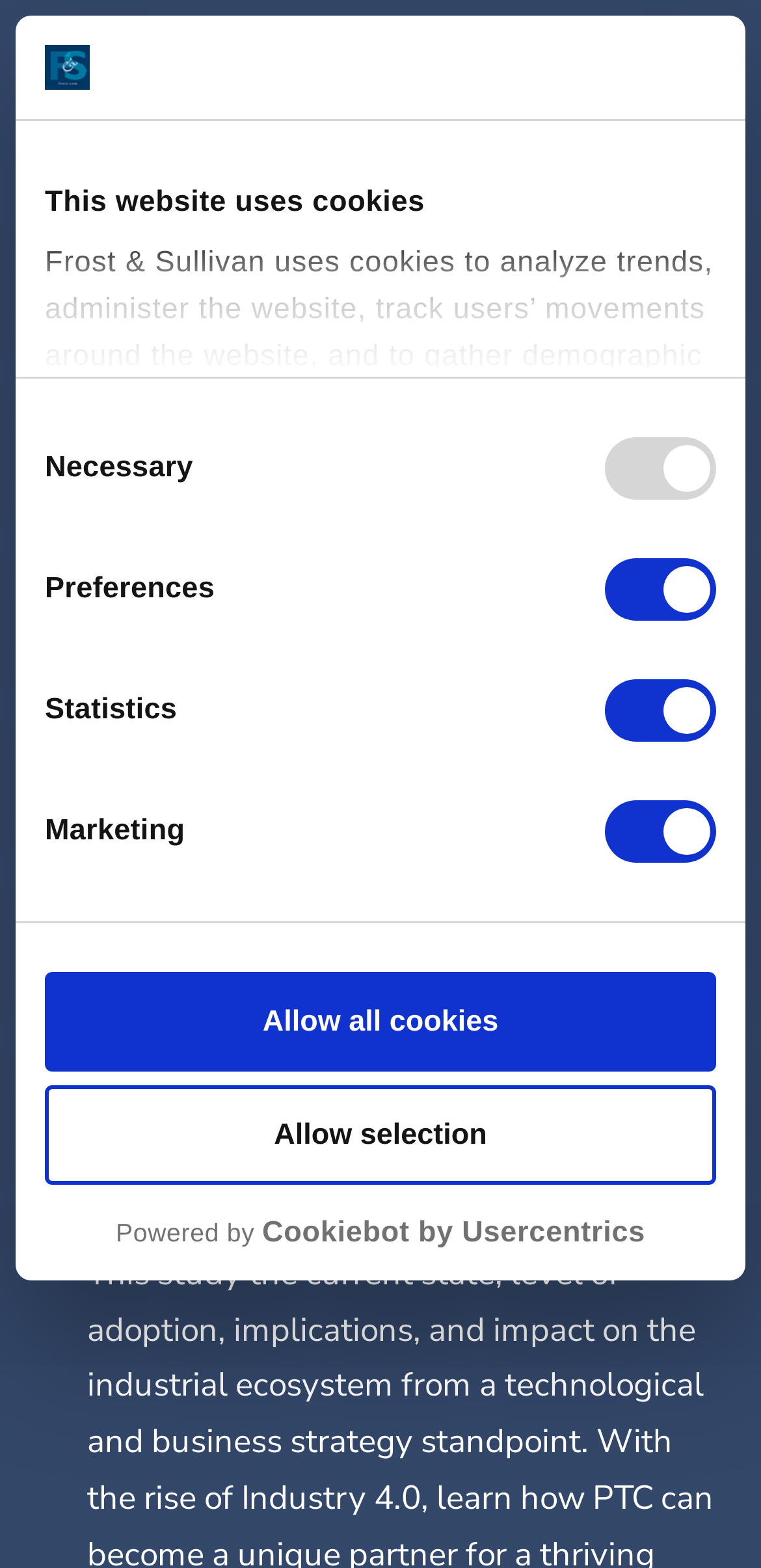Answer the question below with a single word or a brief phrase: 
What is the concept mentioned as a critical technology enabler?

XaaSification